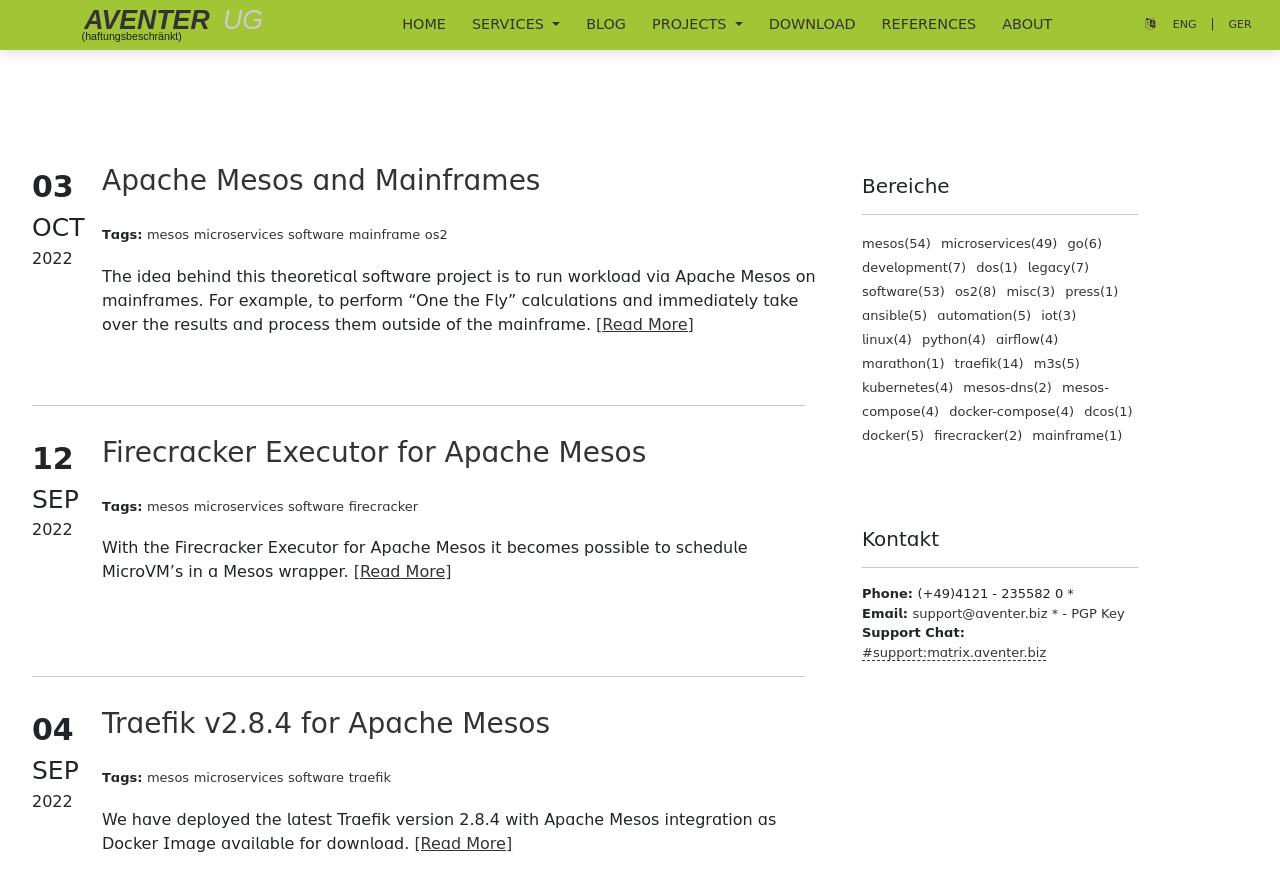Please locate the bounding box coordinates for the element that should be clicked to achieve the following instruction: "Click the ENG link to switch language". Ensure the coordinates are given as four float numbers between 0 and 1, i.e., [left, top, right, bottom].

[0.905, 0.008, 0.946, 0.05]